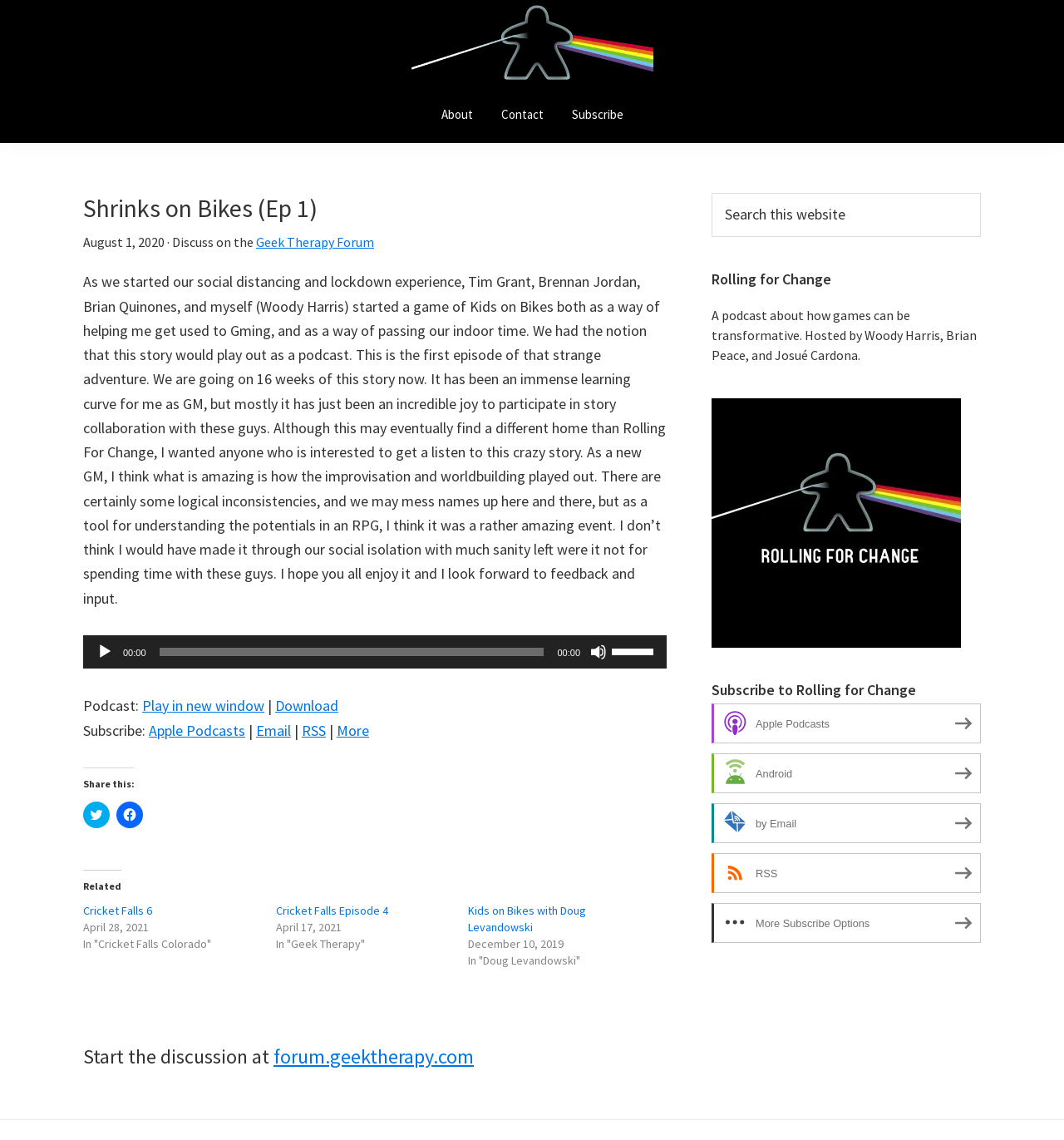Pinpoint the bounding box coordinates of the clickable element needed to complete the instruction: "Search this website". The coordinates should be provided as four float numbers between 0 and 1: [left, top, right, bottom].

[0.669, 0.169, 0.922, 0.208]